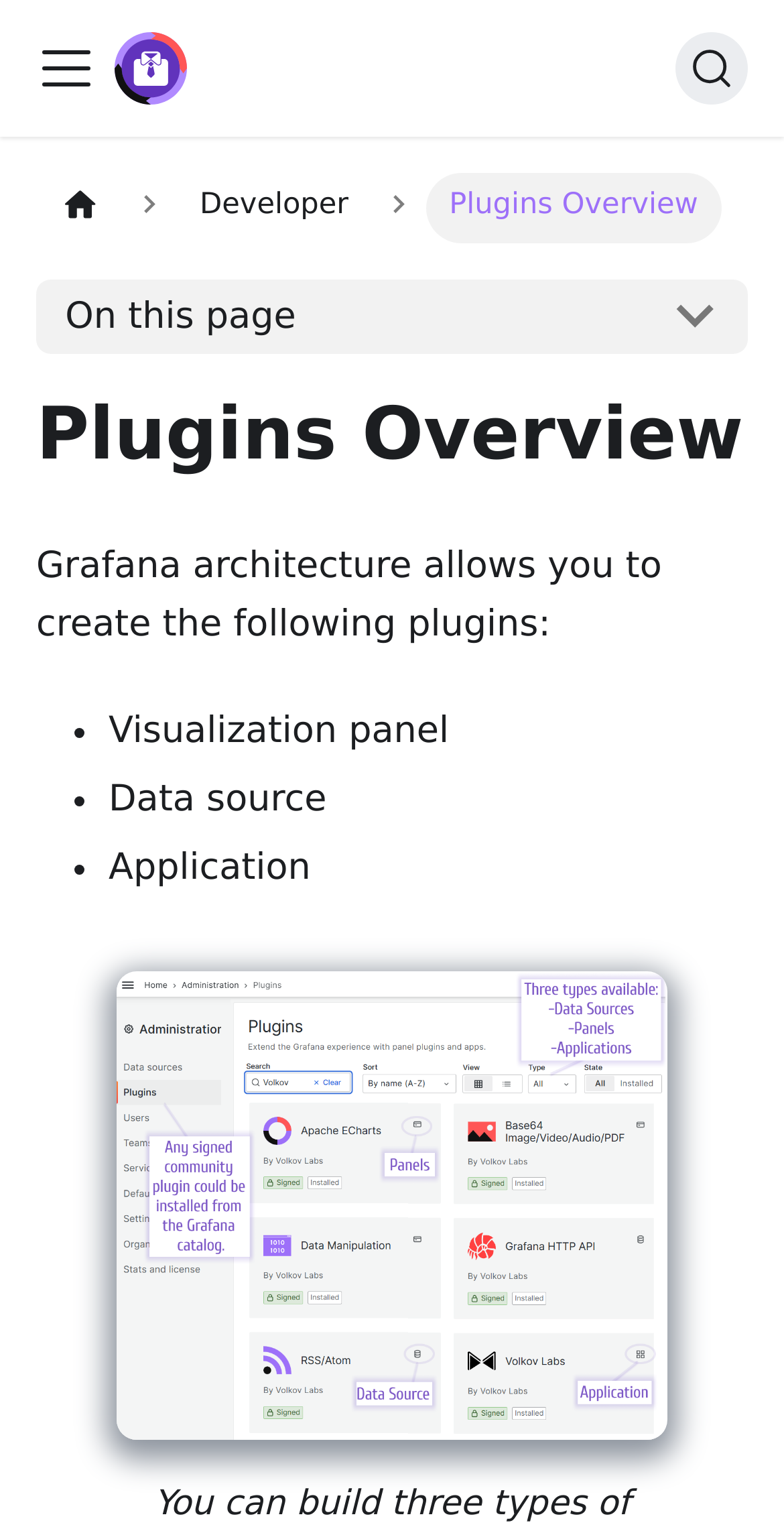Find the UI element described as: "SearchK" and predict its bounding box coordinates. Ensure the coordinates are four float numbers between 0 and 1, [left, top, right, bottom].

[0.862, 0.021, 0.954, 0.068]